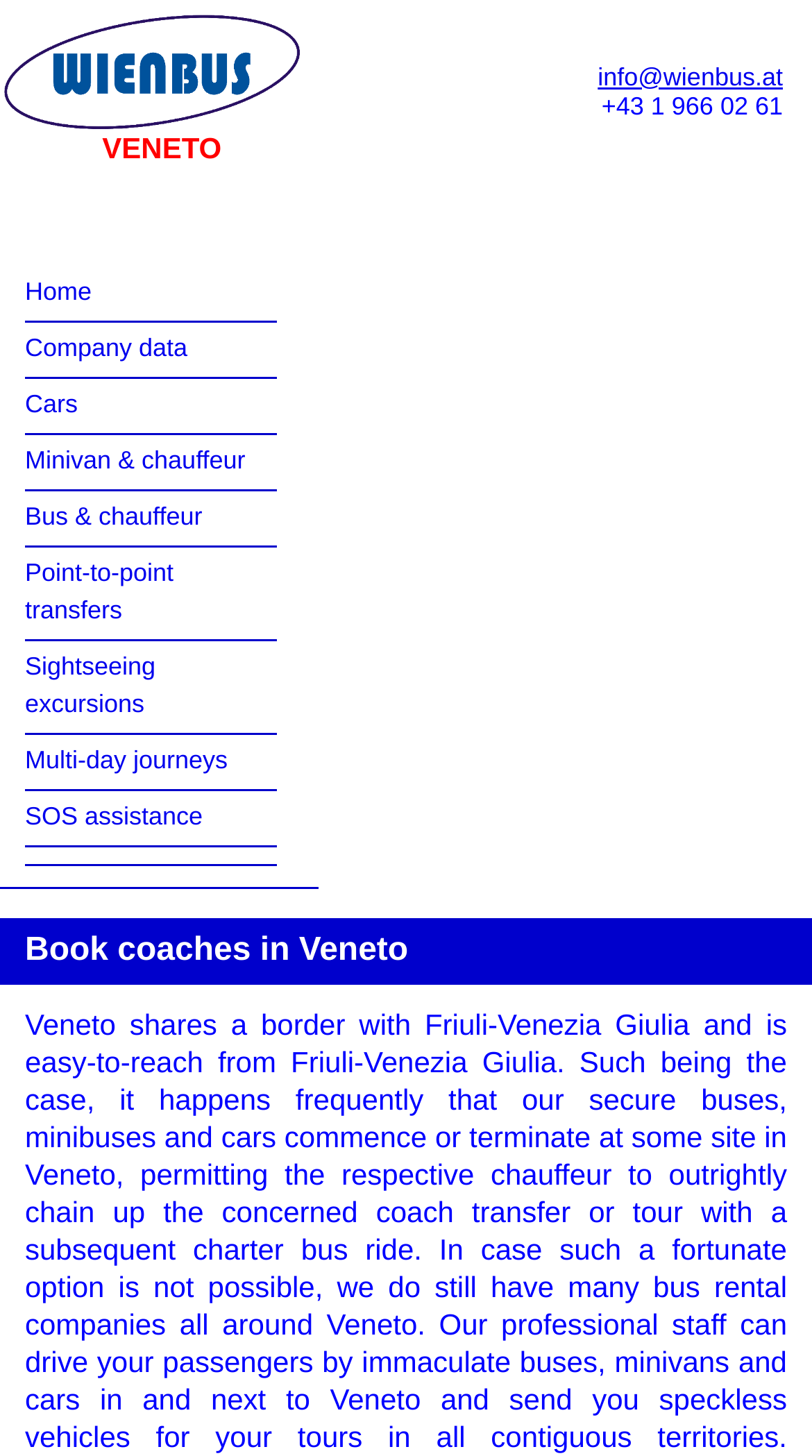Find and generate the main title of the webpage.

Book coaches in Veneto